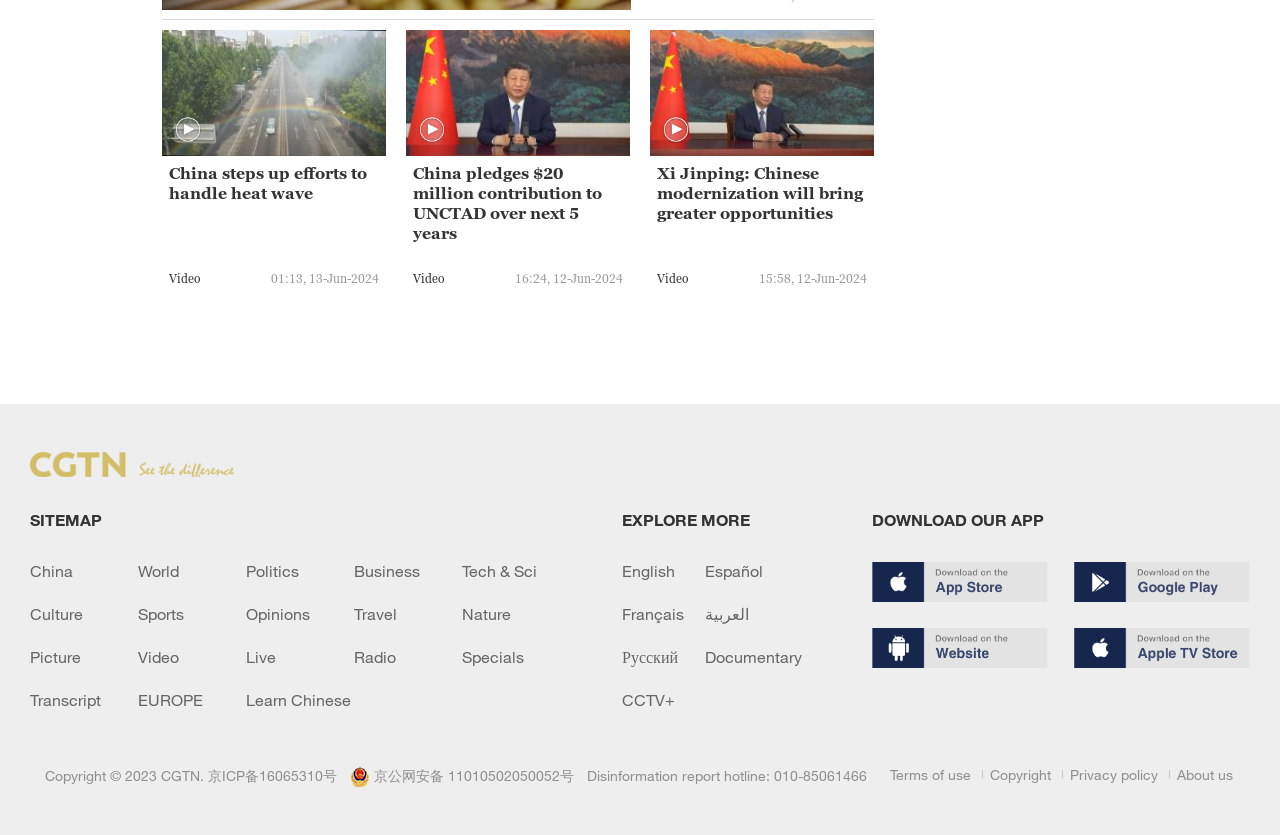Use a single word or phrase to answer the following:
What is the purpose of the 'SITEMAP' button?

To access the site map